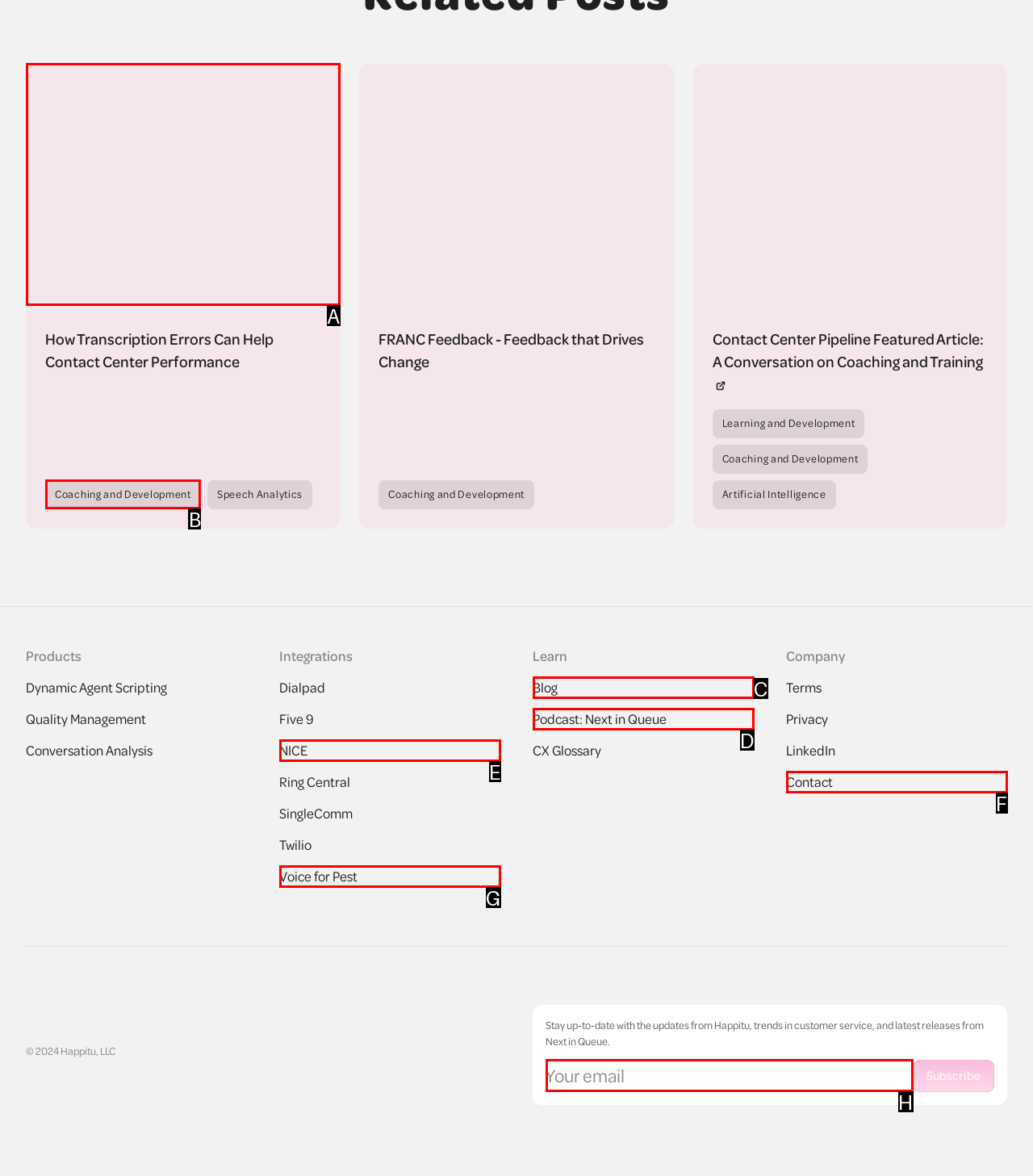From the given options, tell me which letter should be clicked to complete this task: Read article about transcription errors
Answer with the letter only.

A